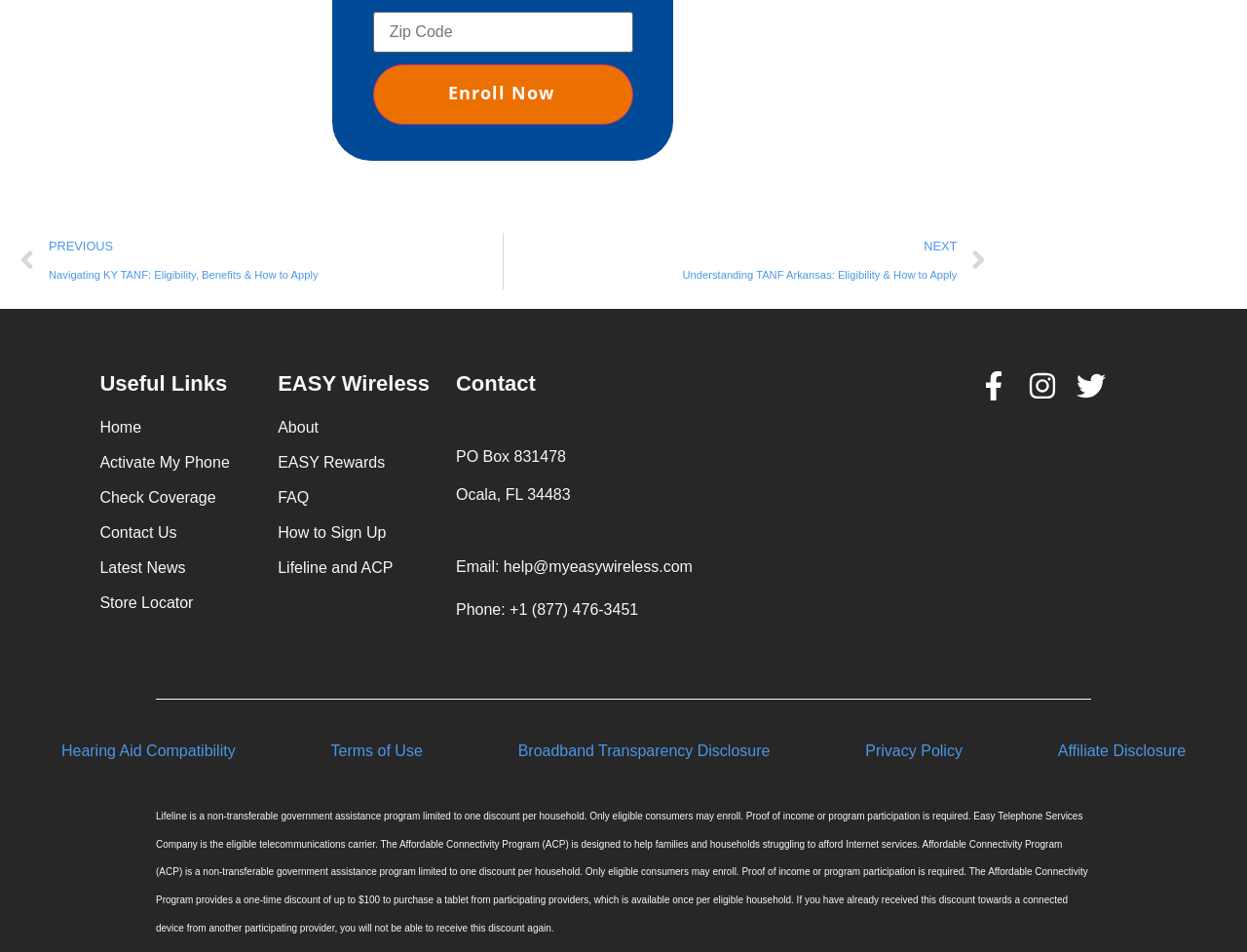Look at the image and write a detailed answer to the question: 
What is the discount provided by the Affordable Connectivity Program?

According to the webpage content, the Affordable Connectivity Program (ACP) provides a one-time discount of up to $100 to purchase a tablet from participating providers, which is available once per eligible household.